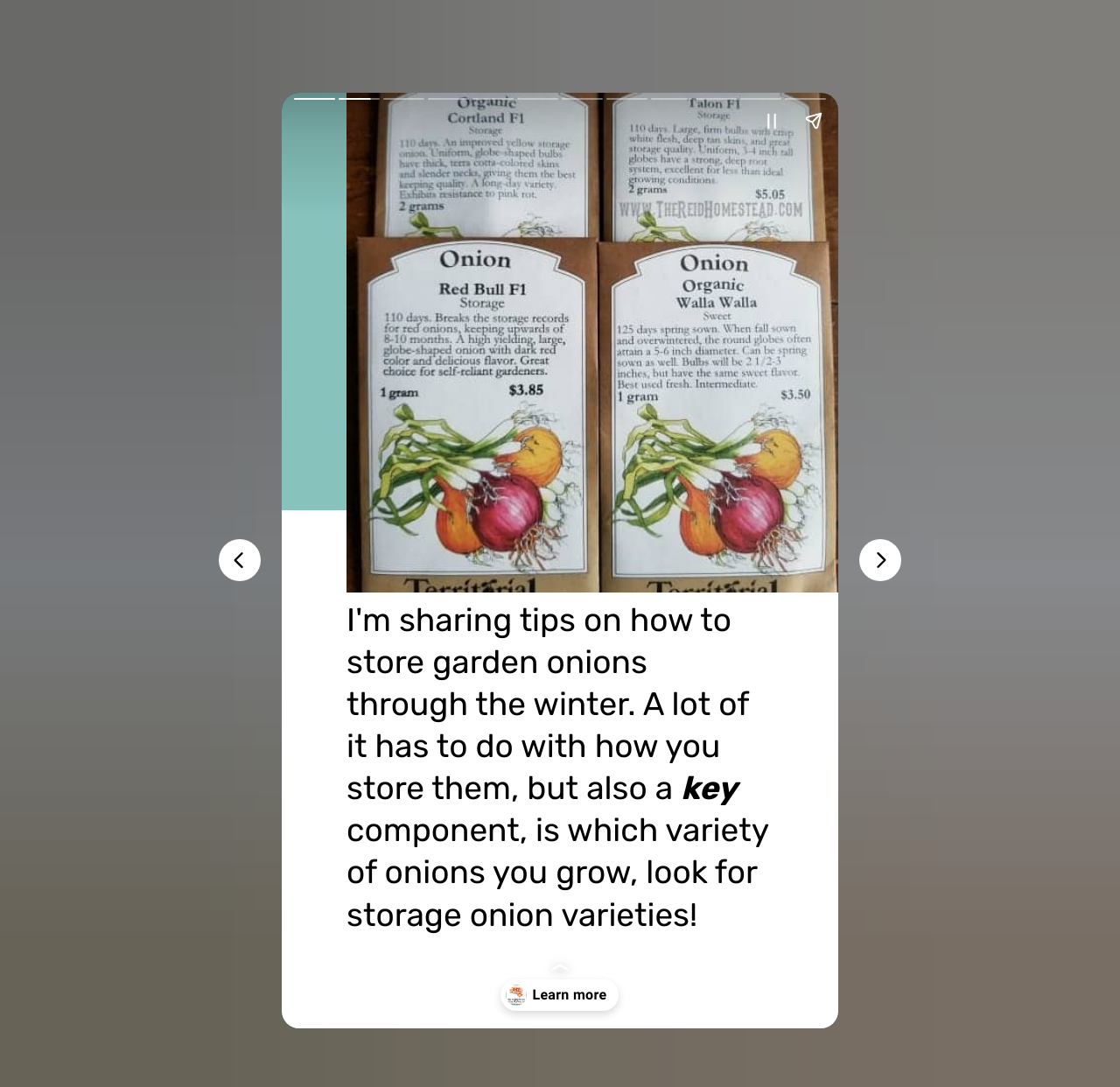What is the key component in storing onions?
Using the image, elaborate on the answer with as much detail as possible.

According to the heading on the webpage, the key component in storing onions is not only how you store them but also which variety of onions you grow, specifically looking for storage onion varieties.